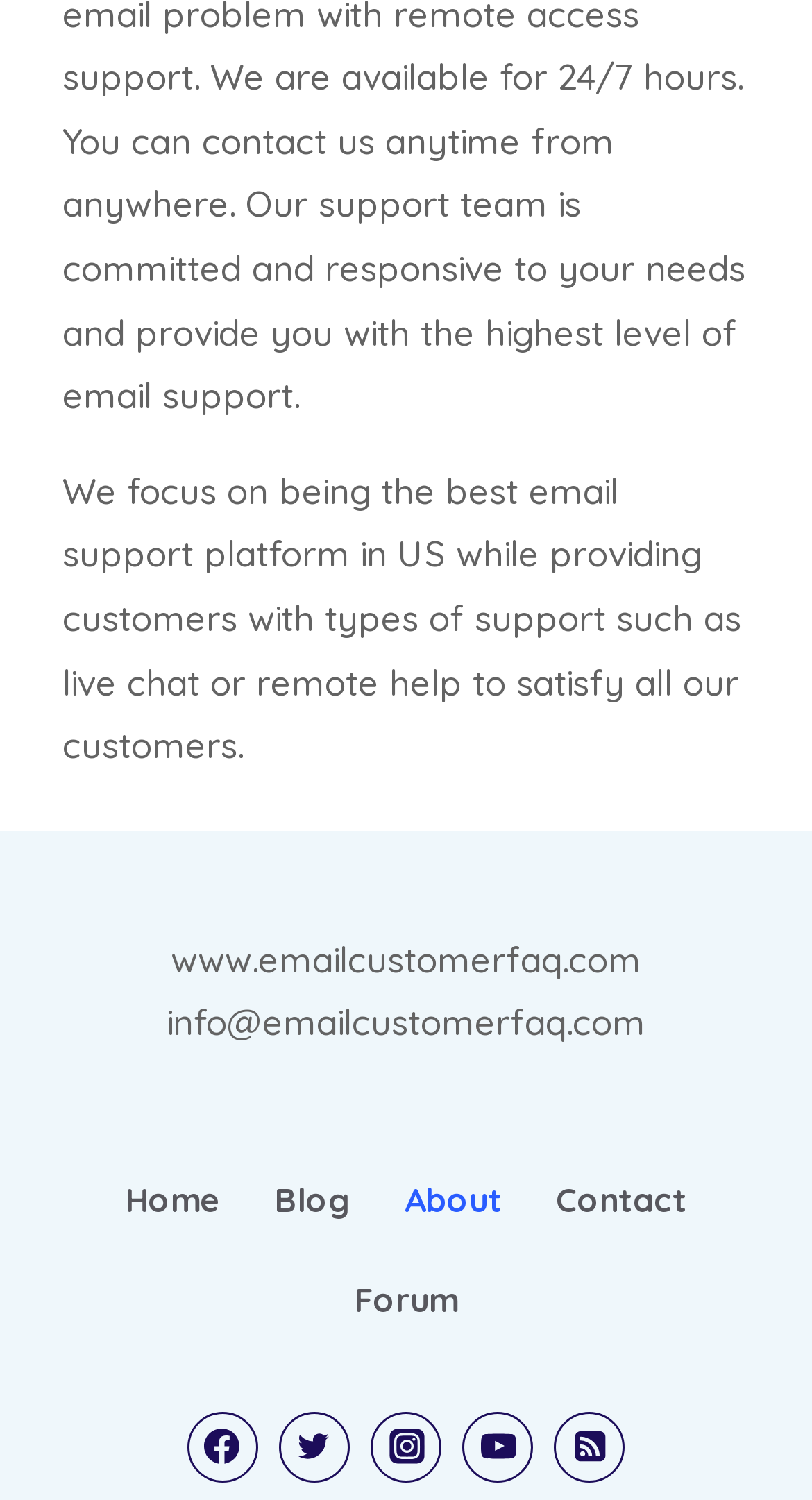Please answer the following question using a single word or phrase: 
What is the website's focus?

Email support platform